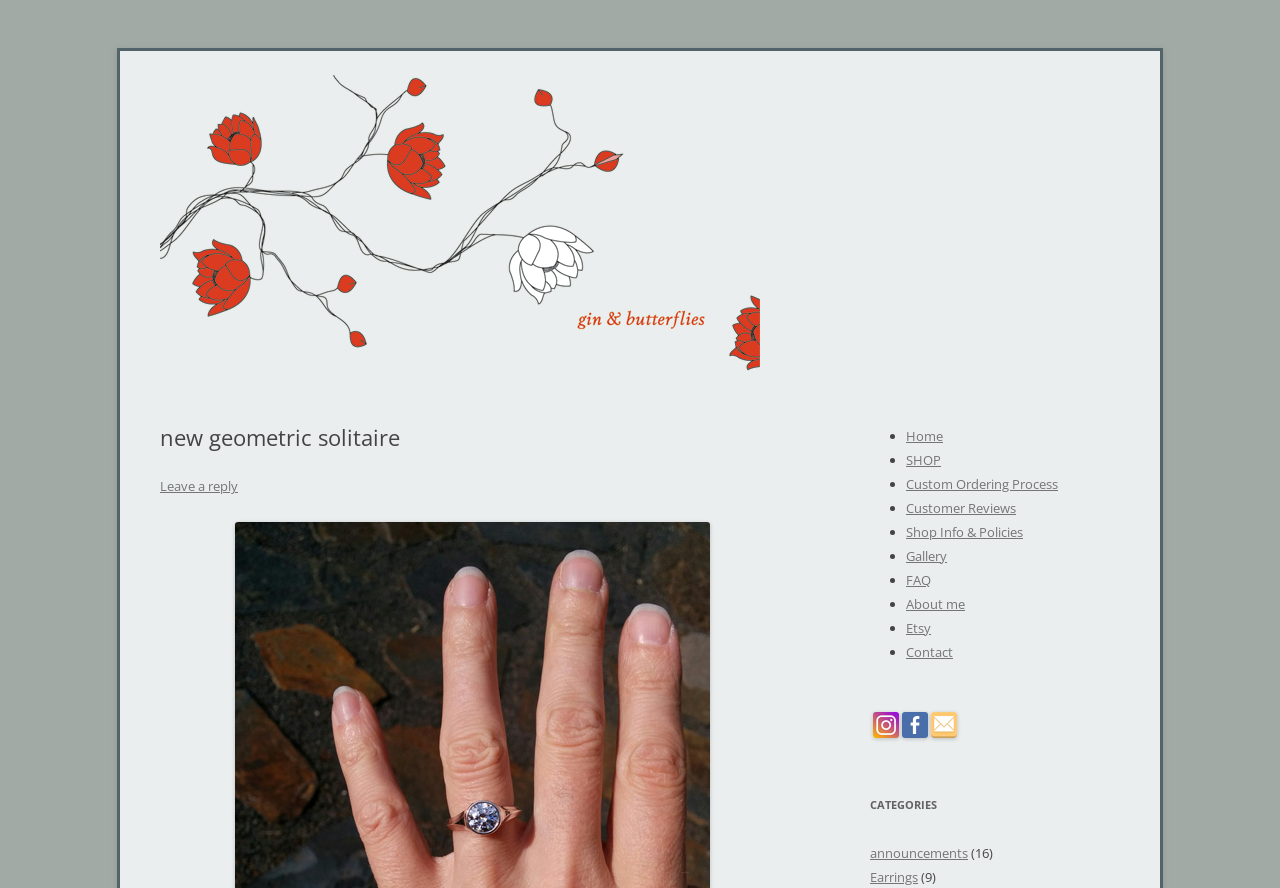Identify the bounding box coordinates of the element that should be clicked to fulfill this task: "View the 'new geometric solitaire' header". The coordinates should be provided as four float numbers between 0 and 1, i.e., [left, top, right, bottom].

[0.125, 0.477, 0.613, 0.507]